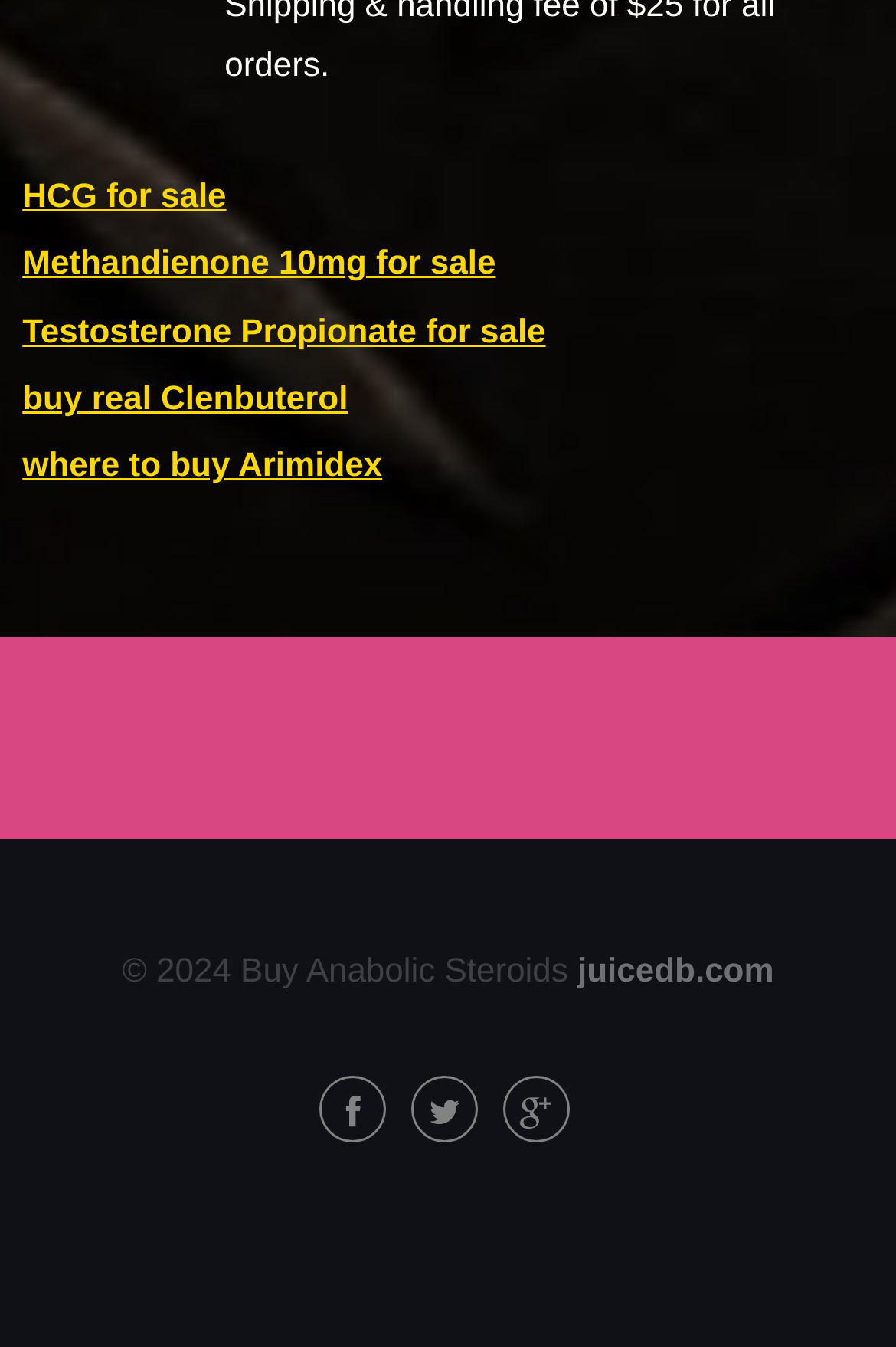Locate the bounding box coordinates of the clickable region to complete the following instruction: "Visit juicedb.com."

[0.644, 0.707, 0.864, 0.735]